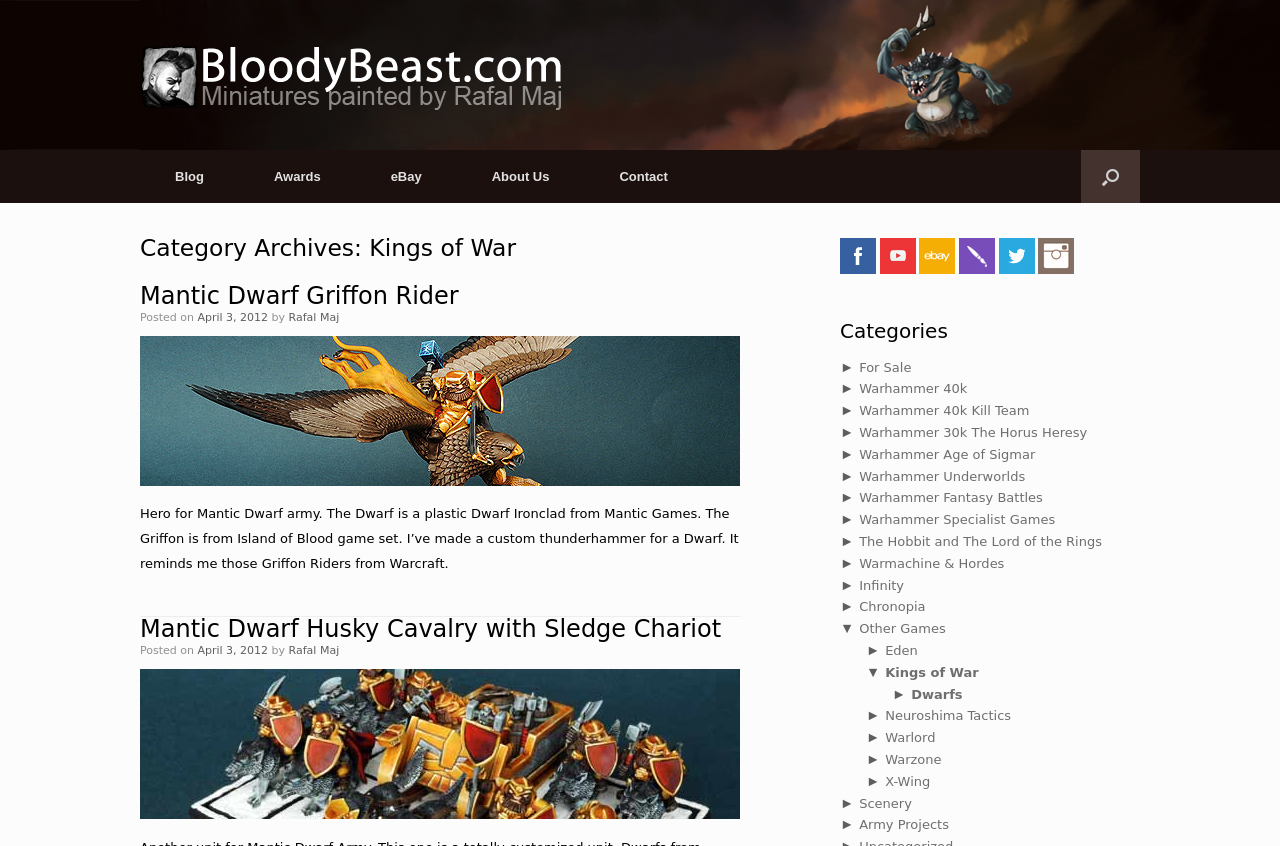Identify the bounding box for the given UI element using the description provided. Coordinates should be in the format (top-left x, top-left y, bottom-right x, bottom-right y) and must be between 0 and 1. Here is the description: Blog

[0.109, 0.177, 0.187, 0.24]